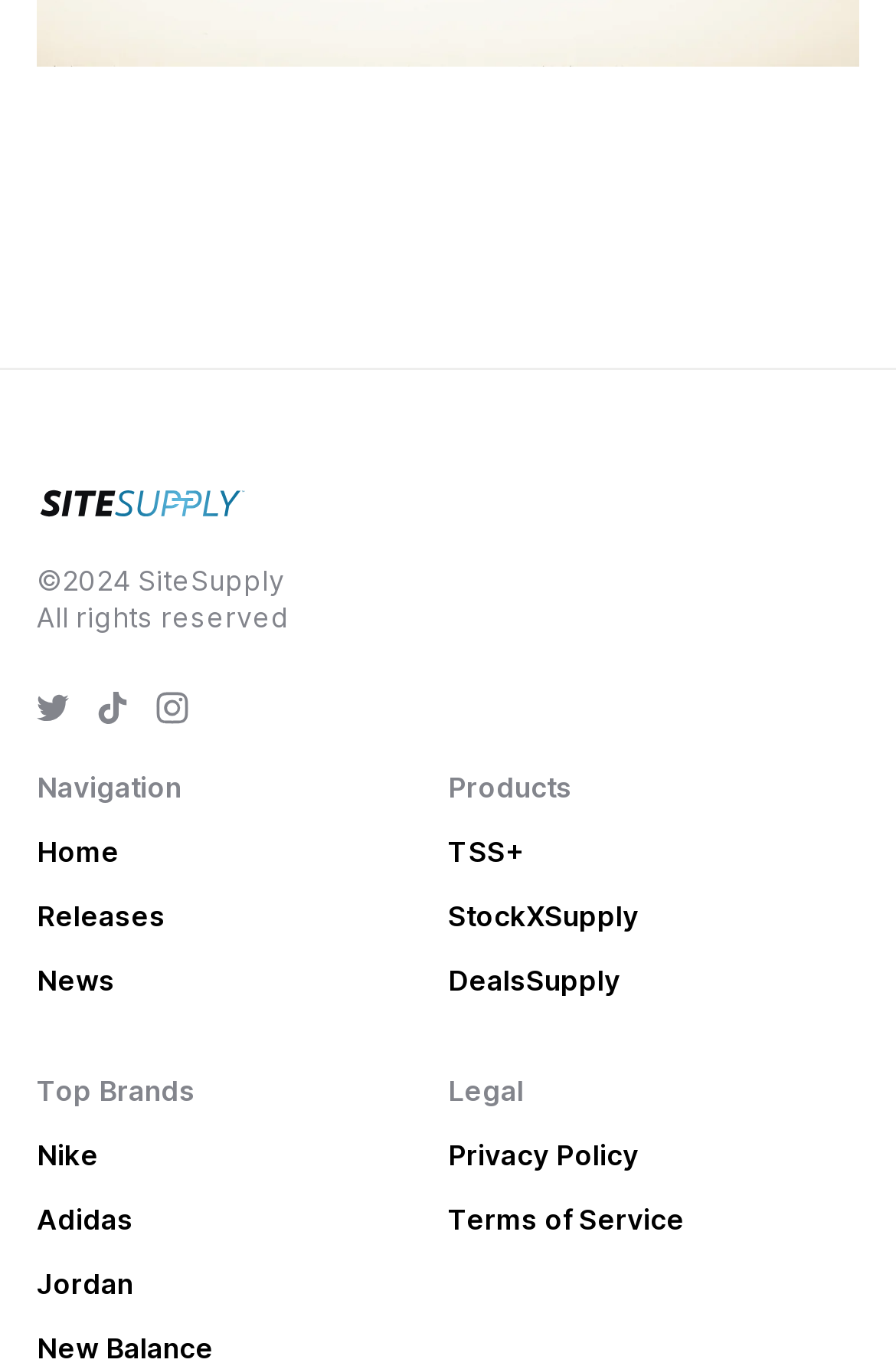Please identify the bounding box coordinates of the clickable area that will allow you to execute the instruction: "Visit SiteSupply Twitter".

[0.041, 0.509, 0.077, 0.529]